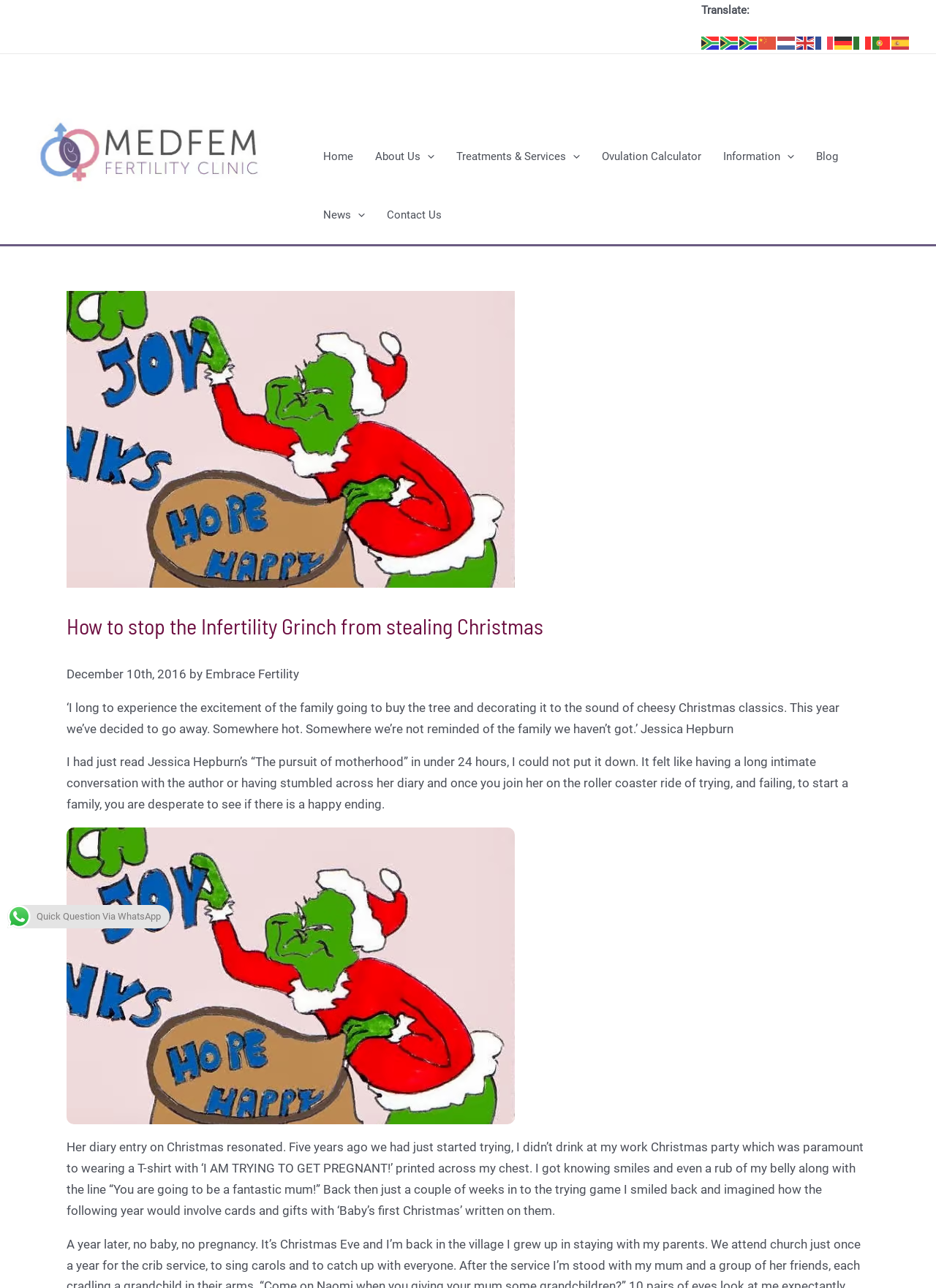Indicate the bounding box coordinates of the element that must be clicked to execute the instruction: "Visit Medfem – Fertility Clinic Sandton". The coordinates should be given as four float numbers between 0 and 1, i.e., [left, top, right, bottom].

[0.027, 0.109, 0.297, 0.12]